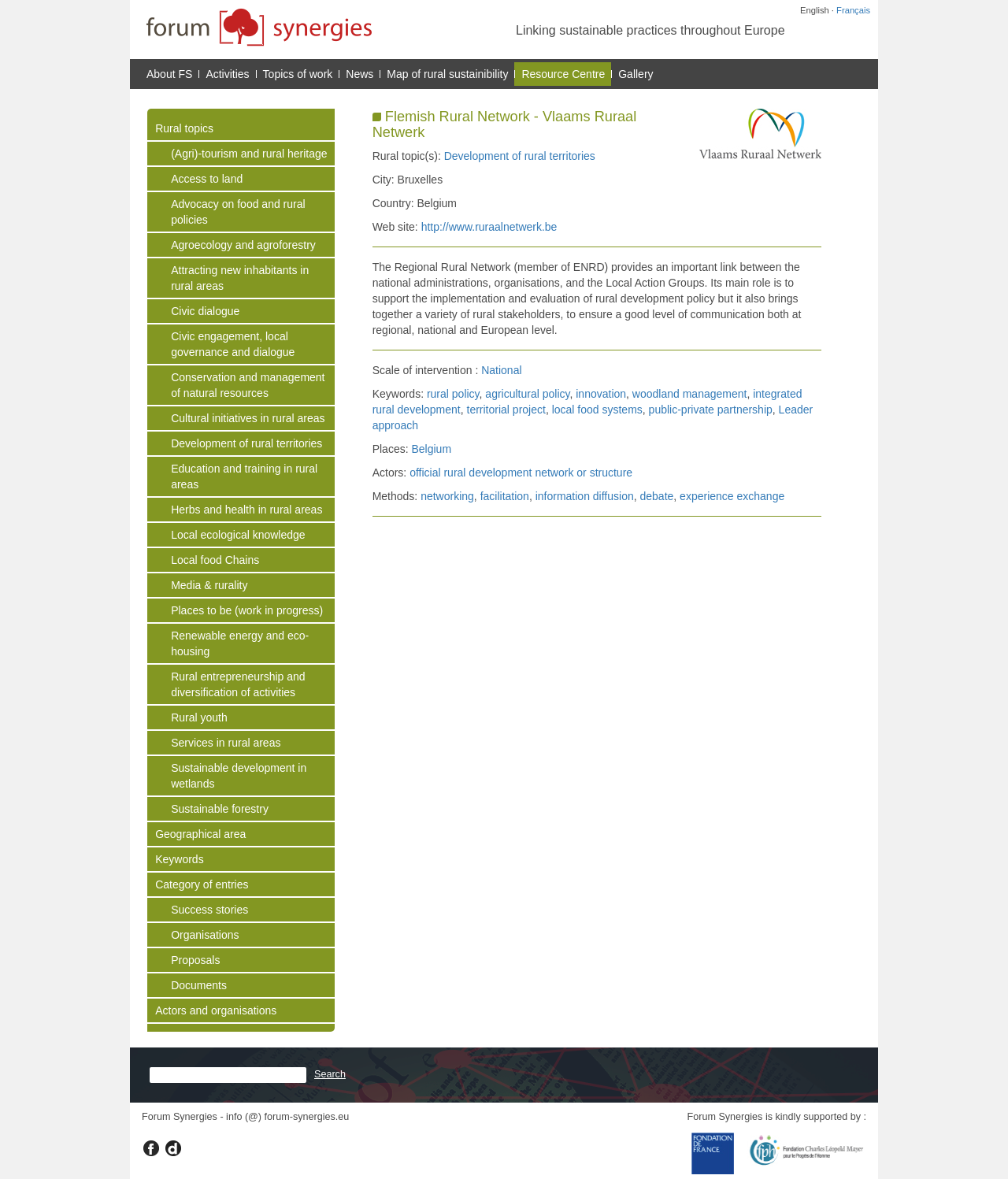Pinpoint the bounding box coordinates of the area that must be clicked to complete this instruction: "Read about the Flemish Rural Network".

[0.369, 0.092, 0.815, 0.119]